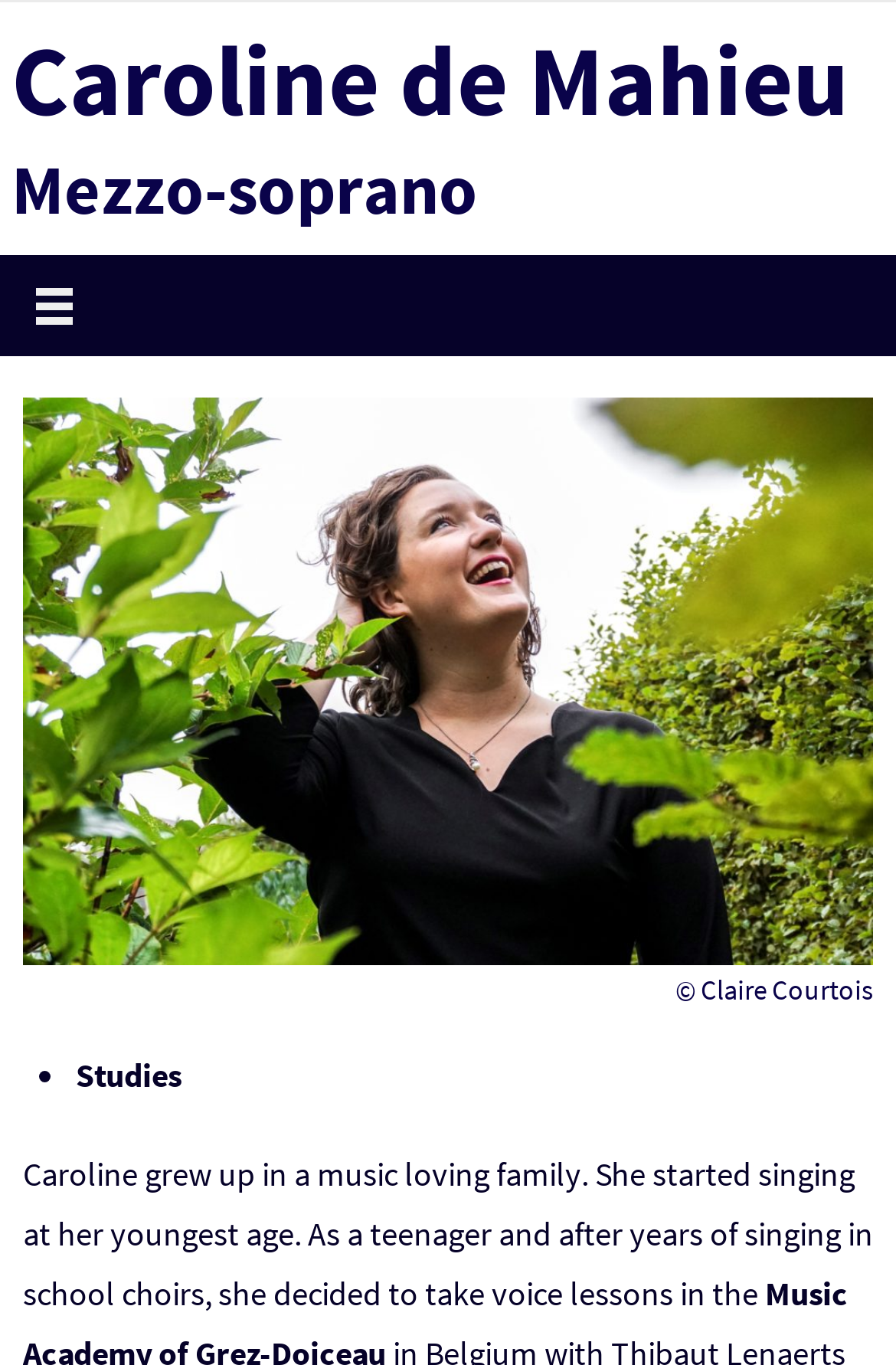Could you please study the image and provide a detailed answer to the question:
What did Caroline de Mahieu decide to take as a teenager?

According to the webpage, after years of singing in school choirs, Caroline de Mahieu decided to take voice lessons as a teenager, which suggests that she wanted to further develop her singing skills.